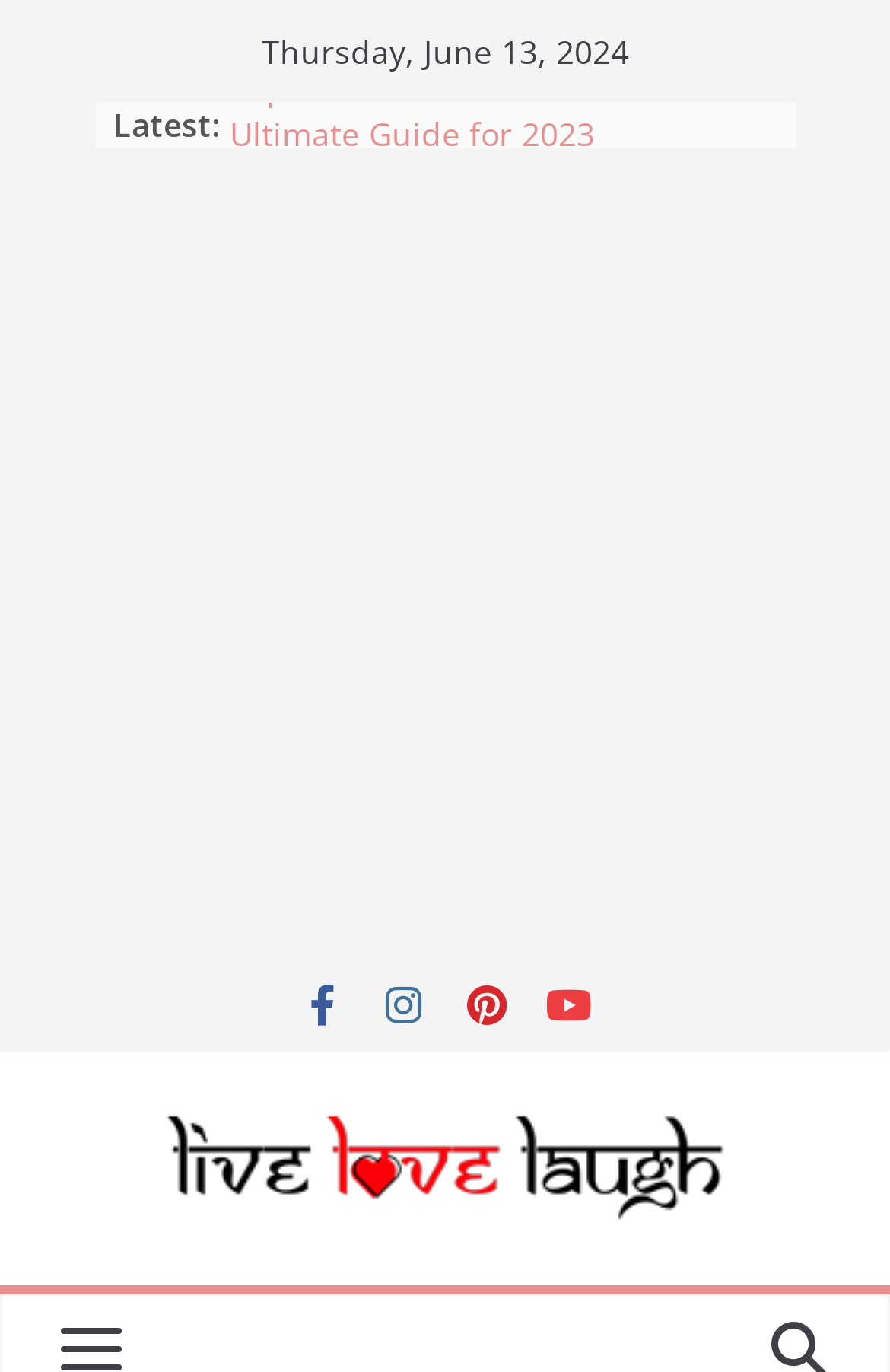Given the element description Date, predict the bounding box coordinates for the UI element in the webpage screenshot. The format should be (top-left x, top-left y, bottom-right x, bottom-right y), and the values should be between 0 and 1.

None